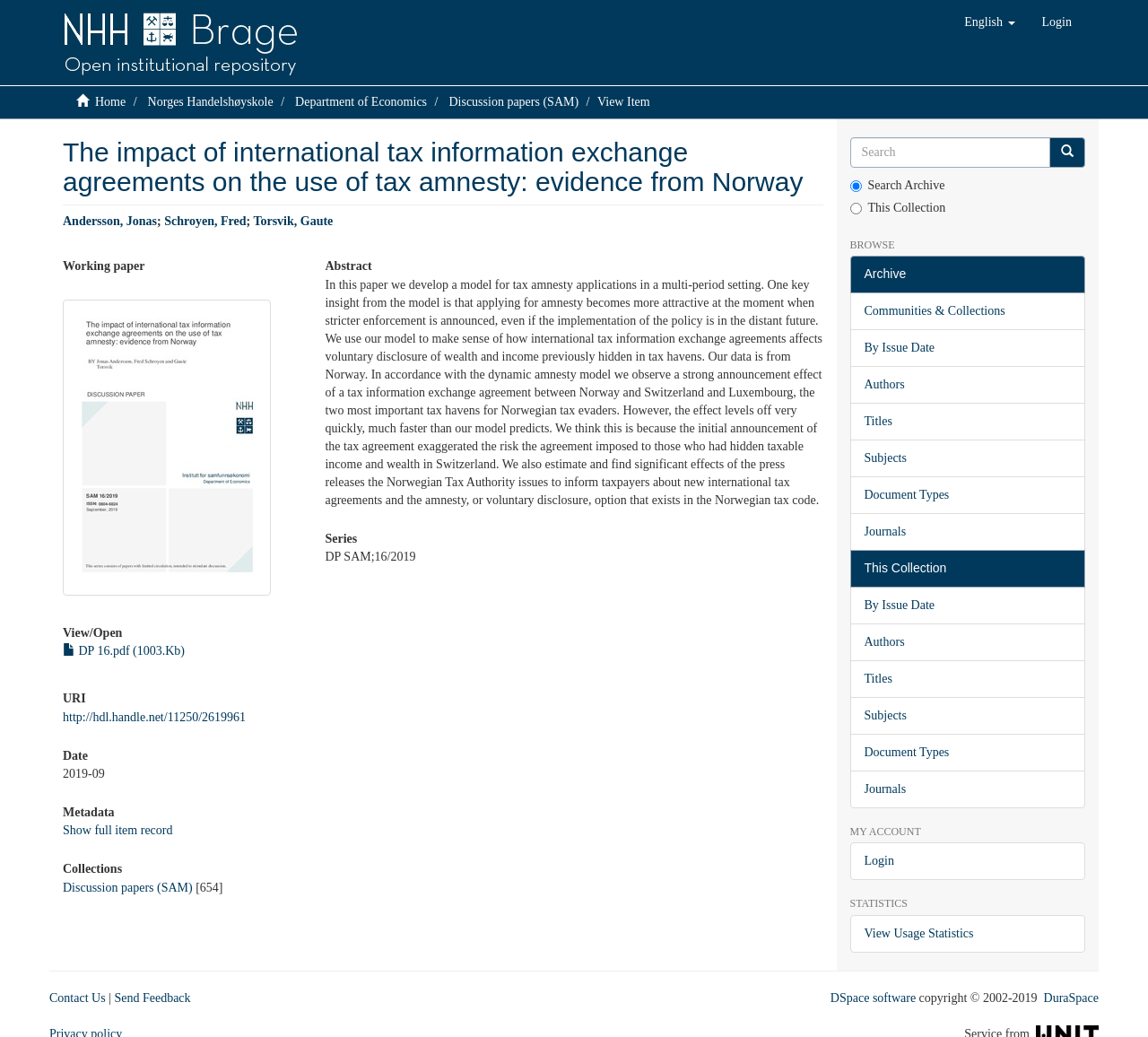Extract the bounding box coordinates of the UI element described by: "Gaming". The coordinates should include four float numbers ranging from 0 to 1, e.g., [left, top, right, bottom].

None